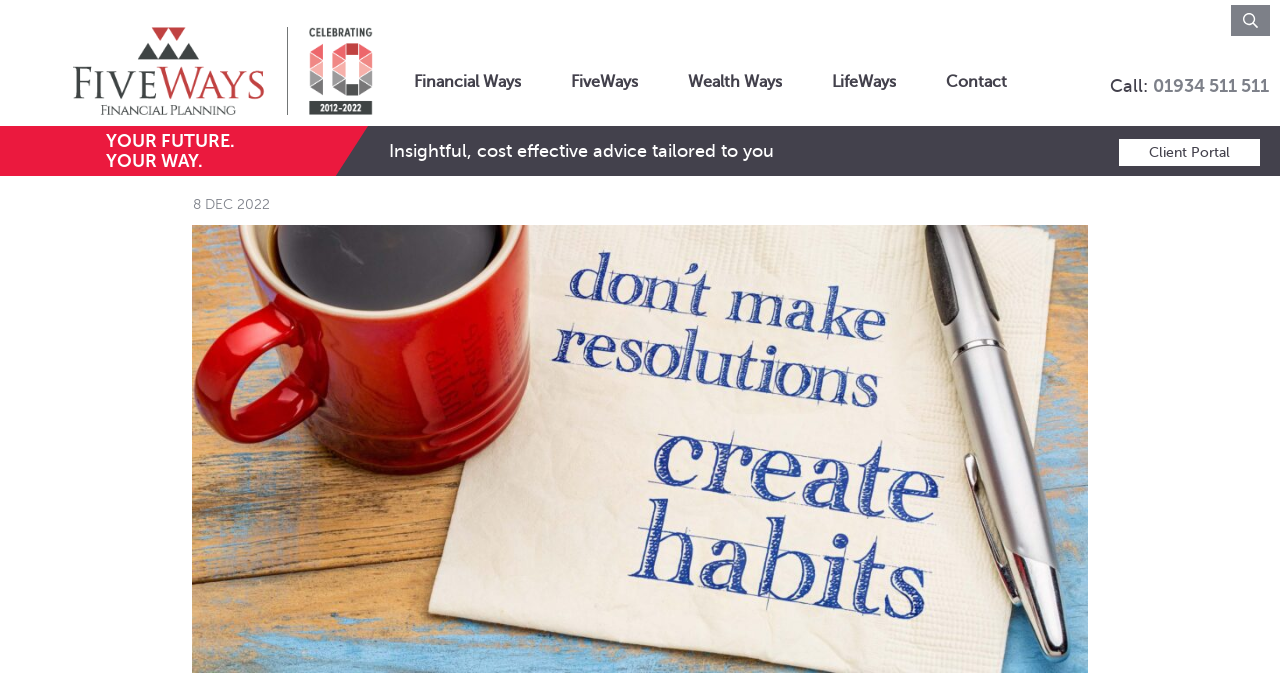Determine the bounding box coordinates of the region to click in order to accomplish the following instruction: "call 01934 511 511". Provide the coordinates as four float numbers between 0 and 1, specifically [left, top, right, bottom].

[0.901, 0.108, 0.991, 0.14]